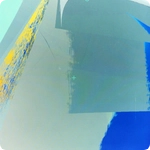Generate an elaborate caption that includes all aspects of the image.

The image showcases an abstract composition characterized by a blend of soft muted colors, predominantly featuring shades of blue, yellow, and light green. The arrangement of geometric shapes and lines appears dynamic and layered, suggesting motion and depth. This artwork, attributed to the collection of Fleischmann & Strauss, invites the viewer to explore the relationship between colors and forms, evoking a sense of contemplation and interpretation. The piece is part of a larger series within the digital collection hosted on fleischmann-strauss.de, which focuses on innovative artistic expressions.